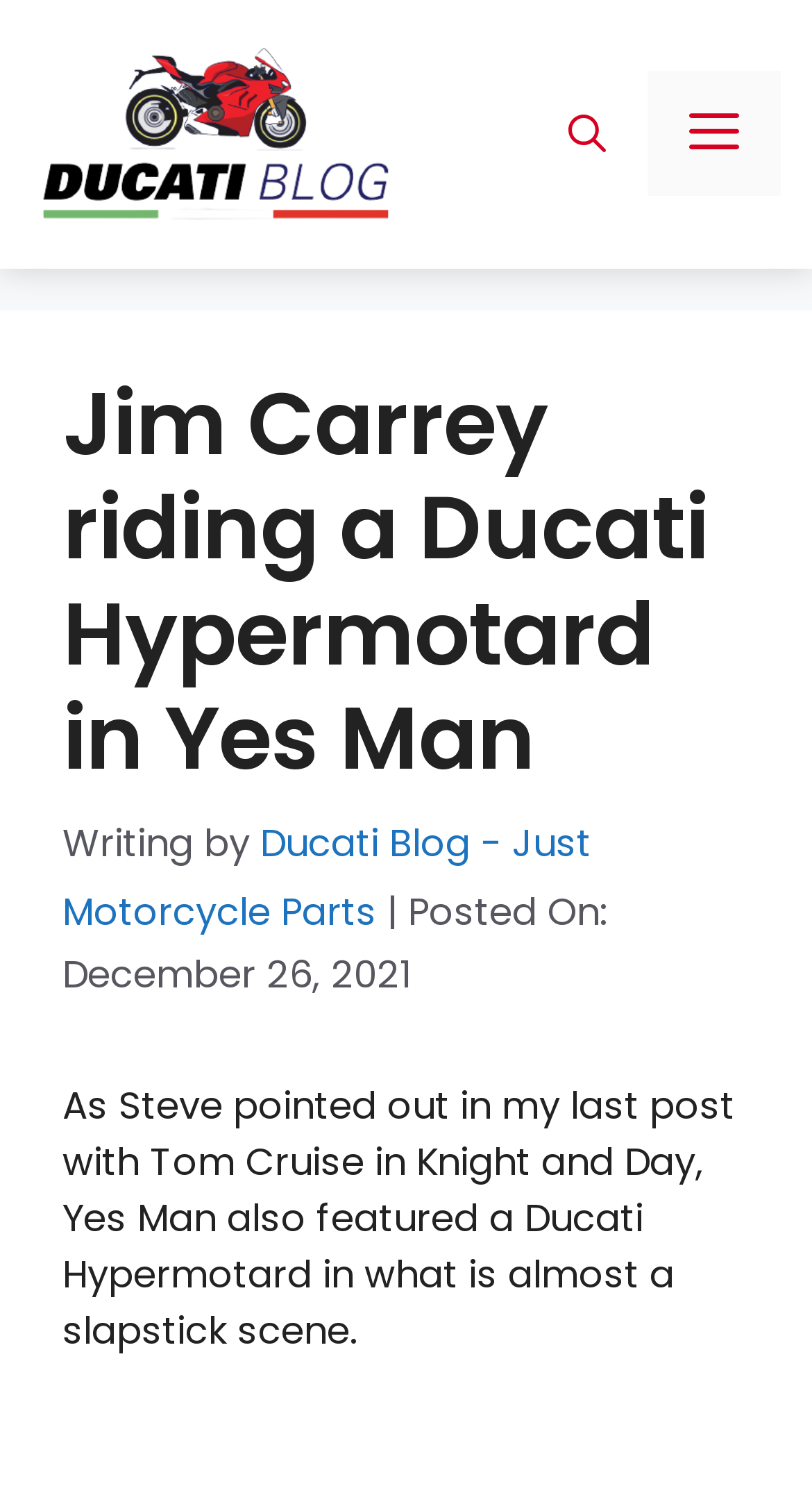What is the type of content featured on the webpage?
Refer to the image and respond with a one-word or short-phrase answer.

Blog post